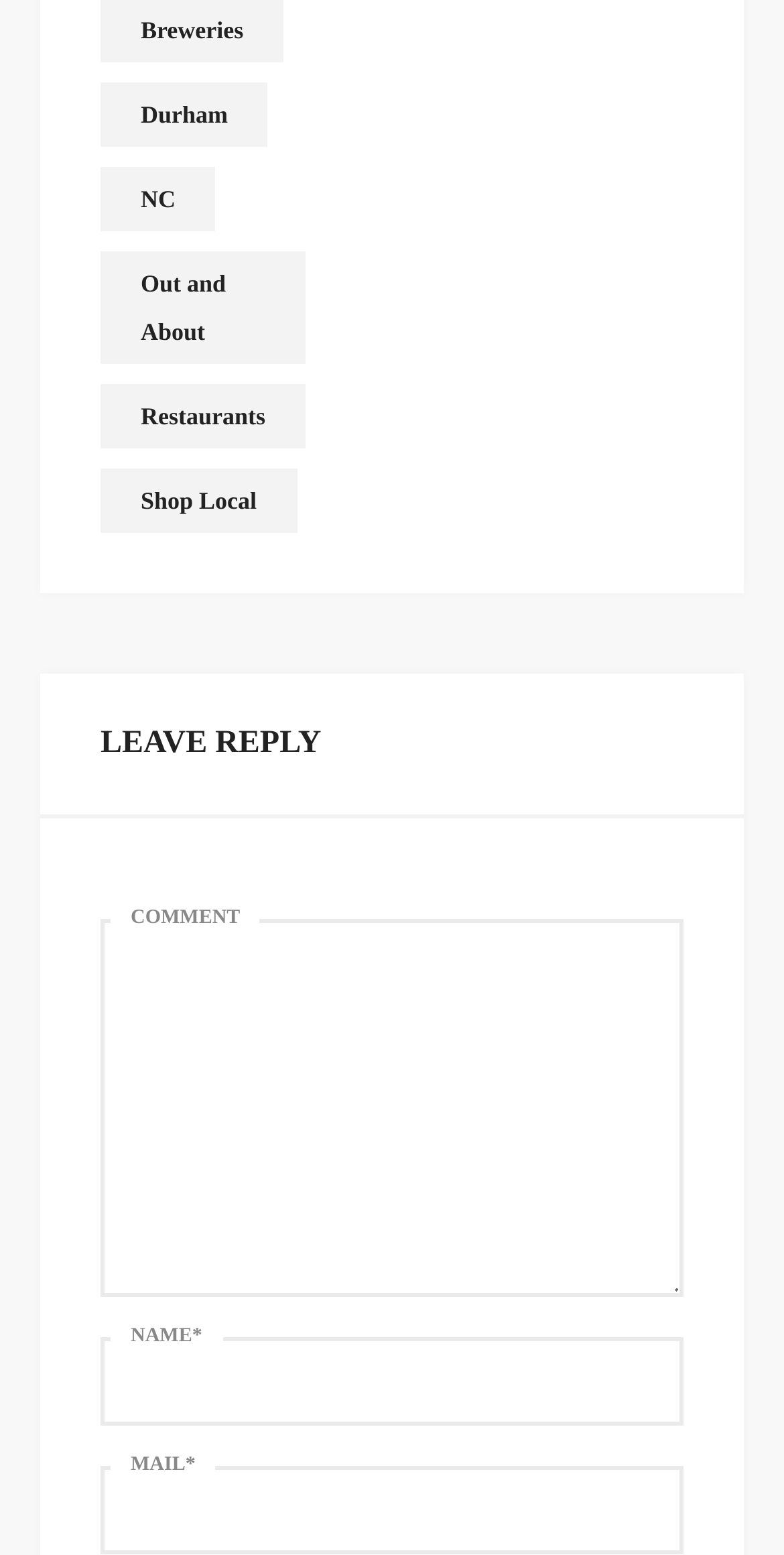What is the call-to-action?
Carefully analyze the image and provide a thorough answer to the question.

The webpage has a heading 'LEAVE REPLY' which suggests that the call-to-action is to leave a reply or comment on the content being discussed.